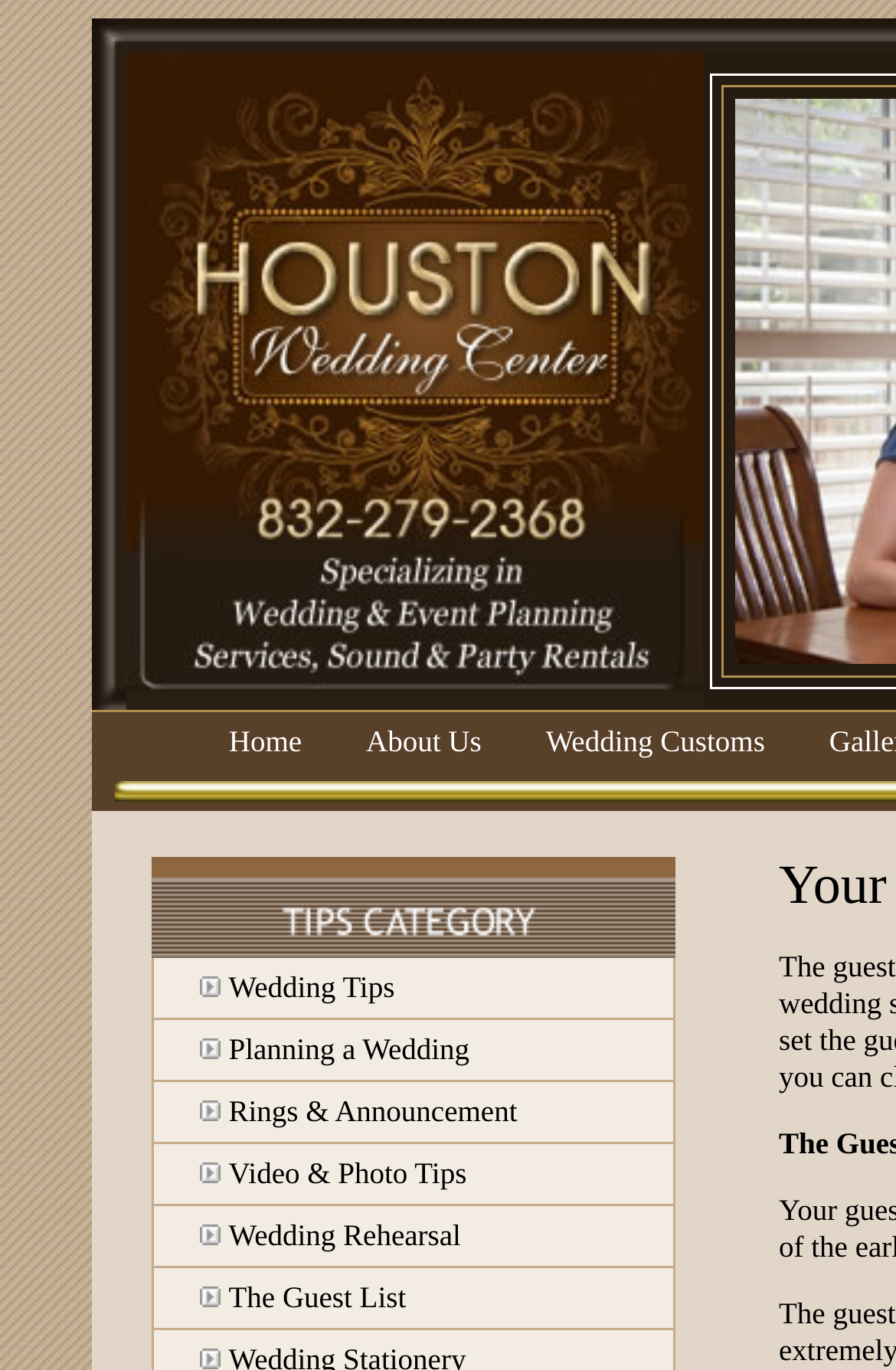Find the bounding box coordinates of the clickable area required to complete the following action: "Click Order".

None